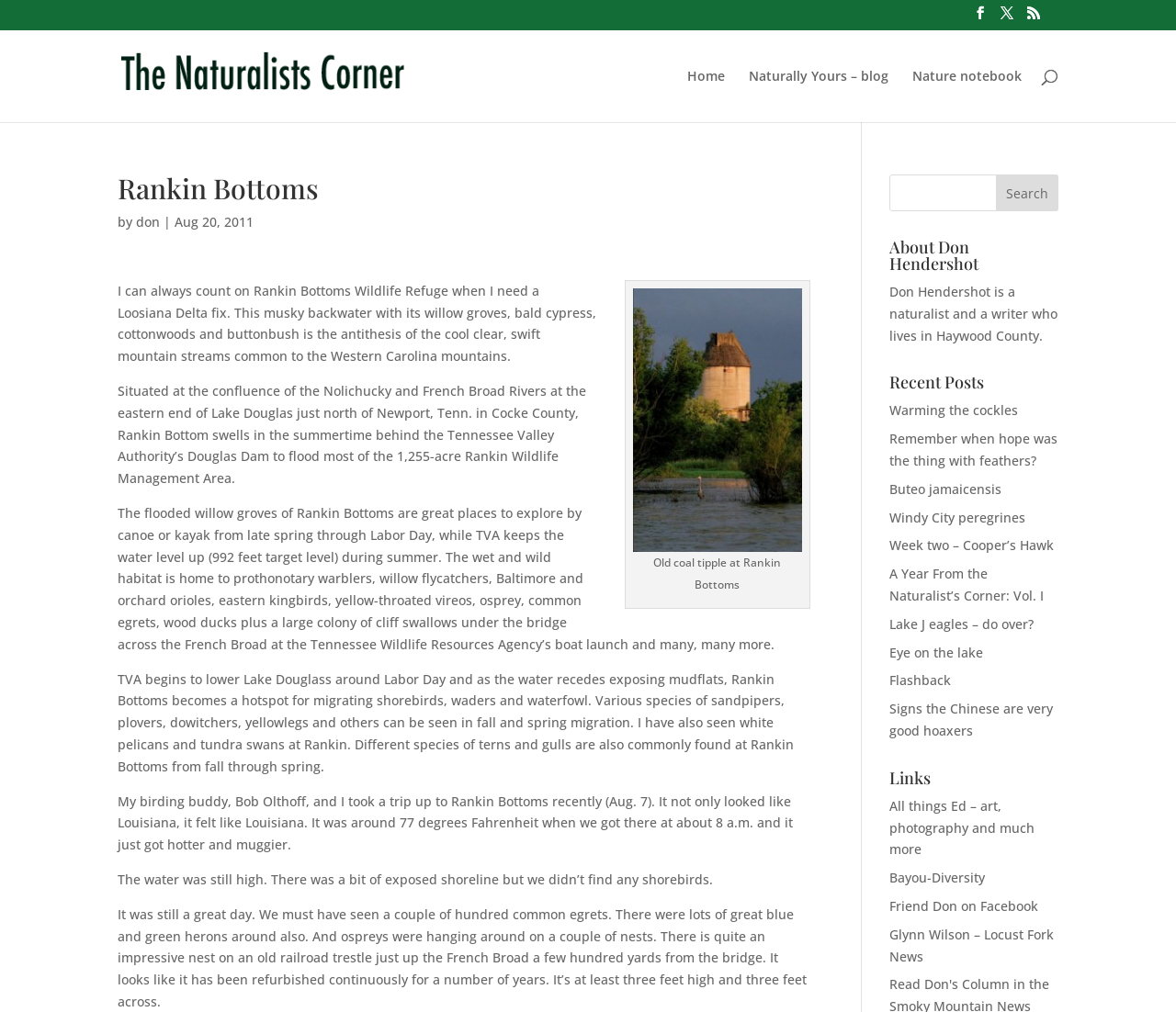Provide your answer to the question using just one word or phrase: What is the target water level of Lake Douglas during summer?

992 feet